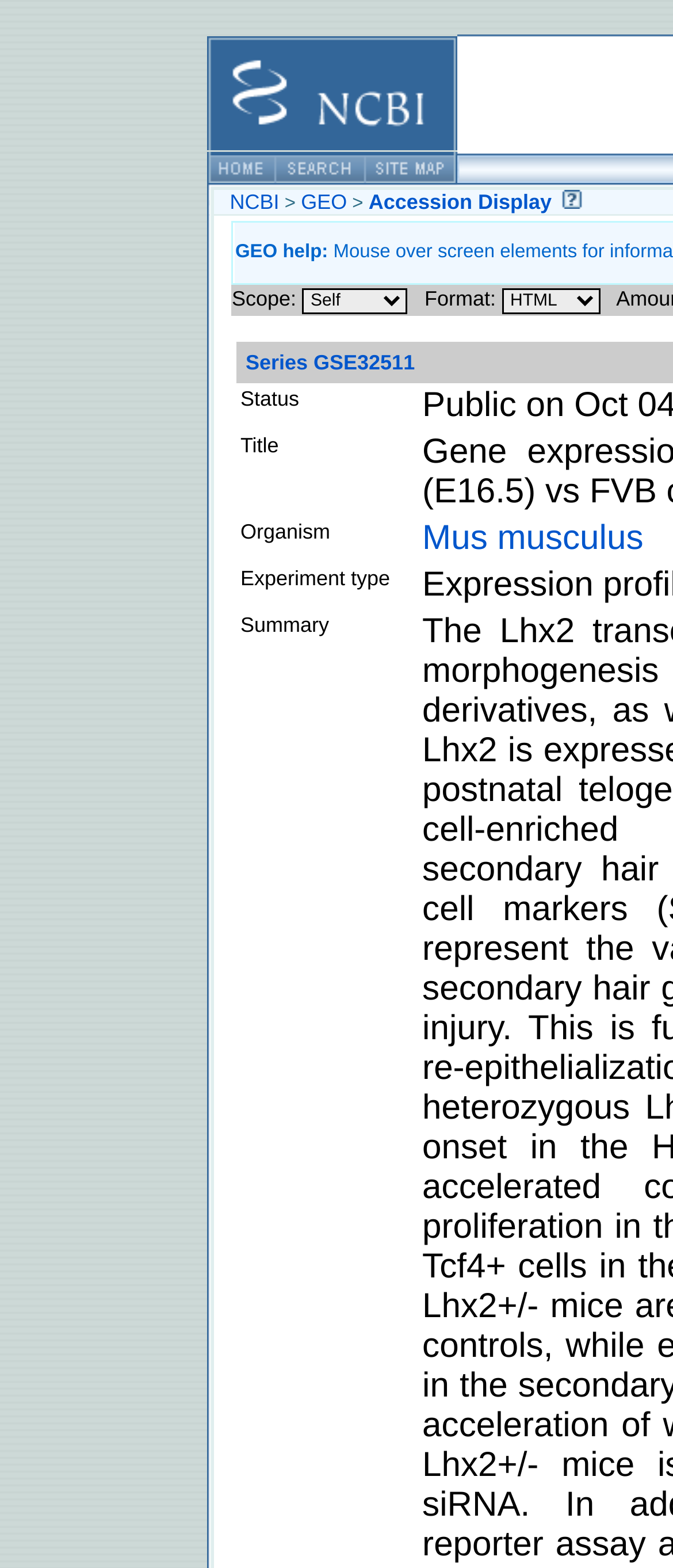Identify the bounding box coordinates for the element you need to click to achieve the following task: "Click NCBI Logo". Provide the bounding box coordinates as four float numbers between 0 and 1, in the form [left, top, right, bottom].

[0.308, 0.084, 0.679, 0.099]